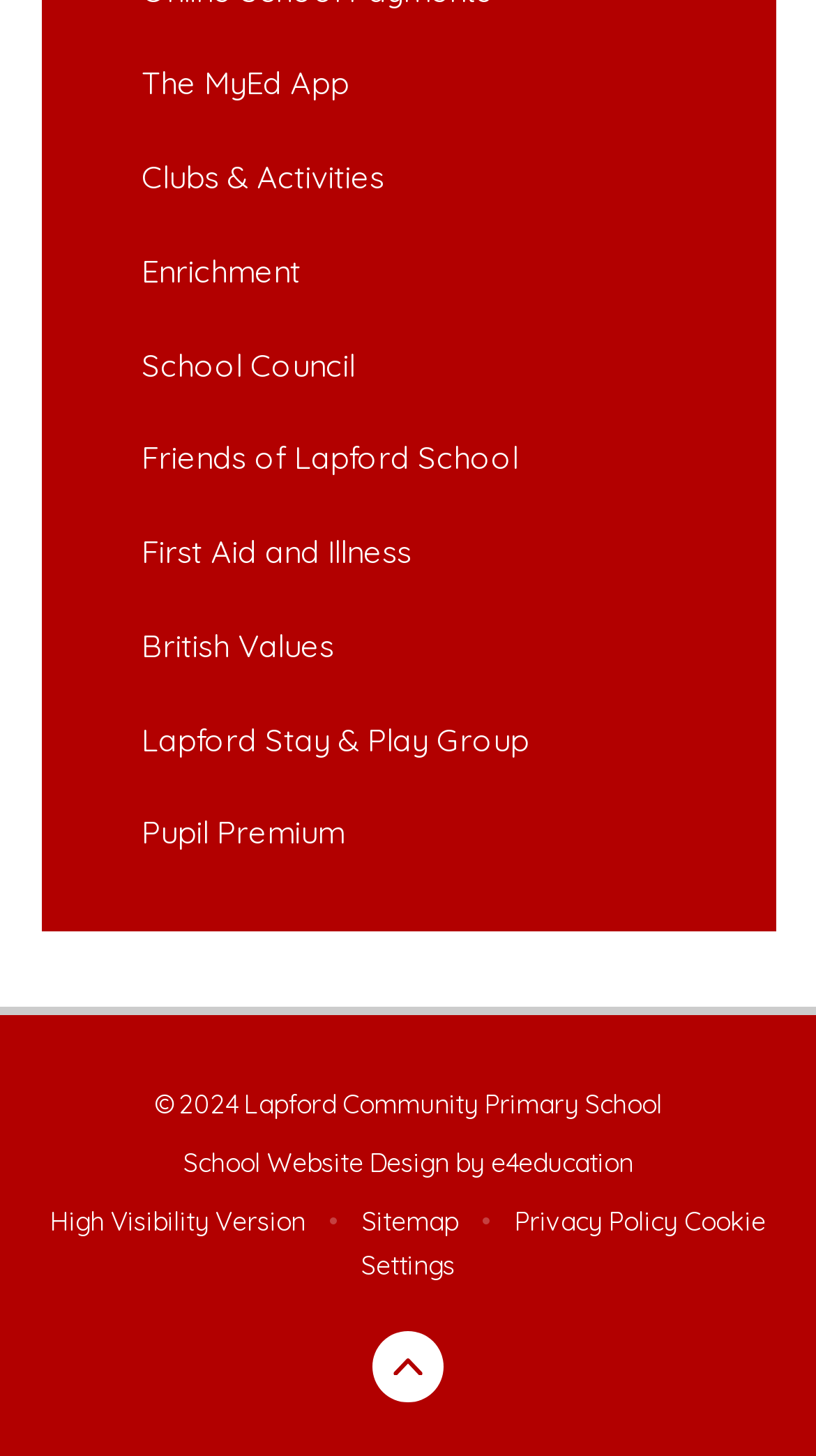Show me the bounding box coordinates of the clickable region to achieve the task as per the instruction: "Get June offers".

None